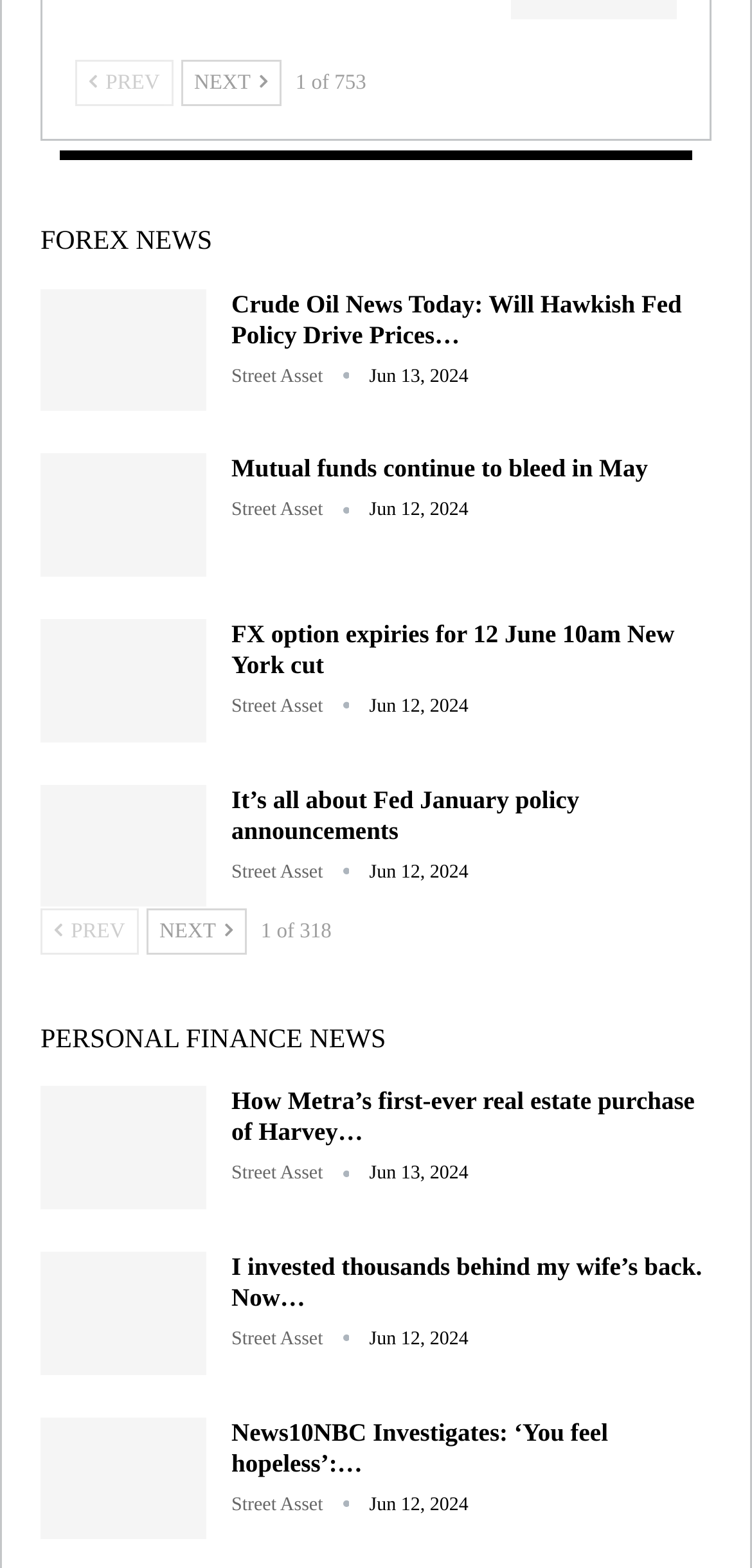What is the purpose of the 'Previous' and 'Next' buttons?
Please describe in detail the information shown in the image to answer the question.

The purpose of the 'Previous' and 'Next' buttons can be determined by their location and functionality. They are located at the top and bottom of the webpage, and are likely used for navigating between pages of news articles.